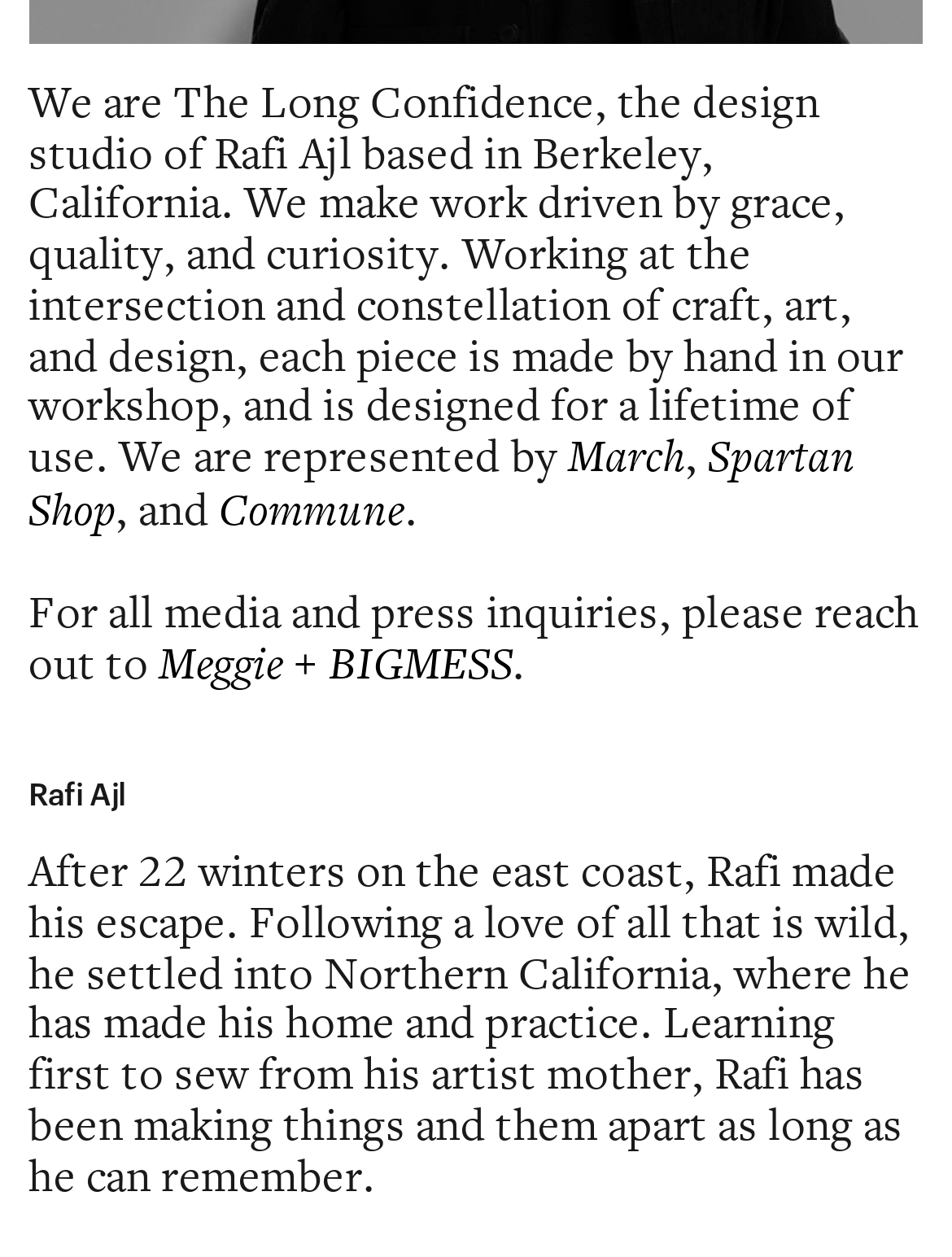Given the element description: "Meggie + BIGMESS", predict the bounding box coordinates of the UI element it refers to, using four float numbers between 0 and 1, i.e., [left, top, right, bottom].

[0.167, 0.509, 0.539, 0.551]